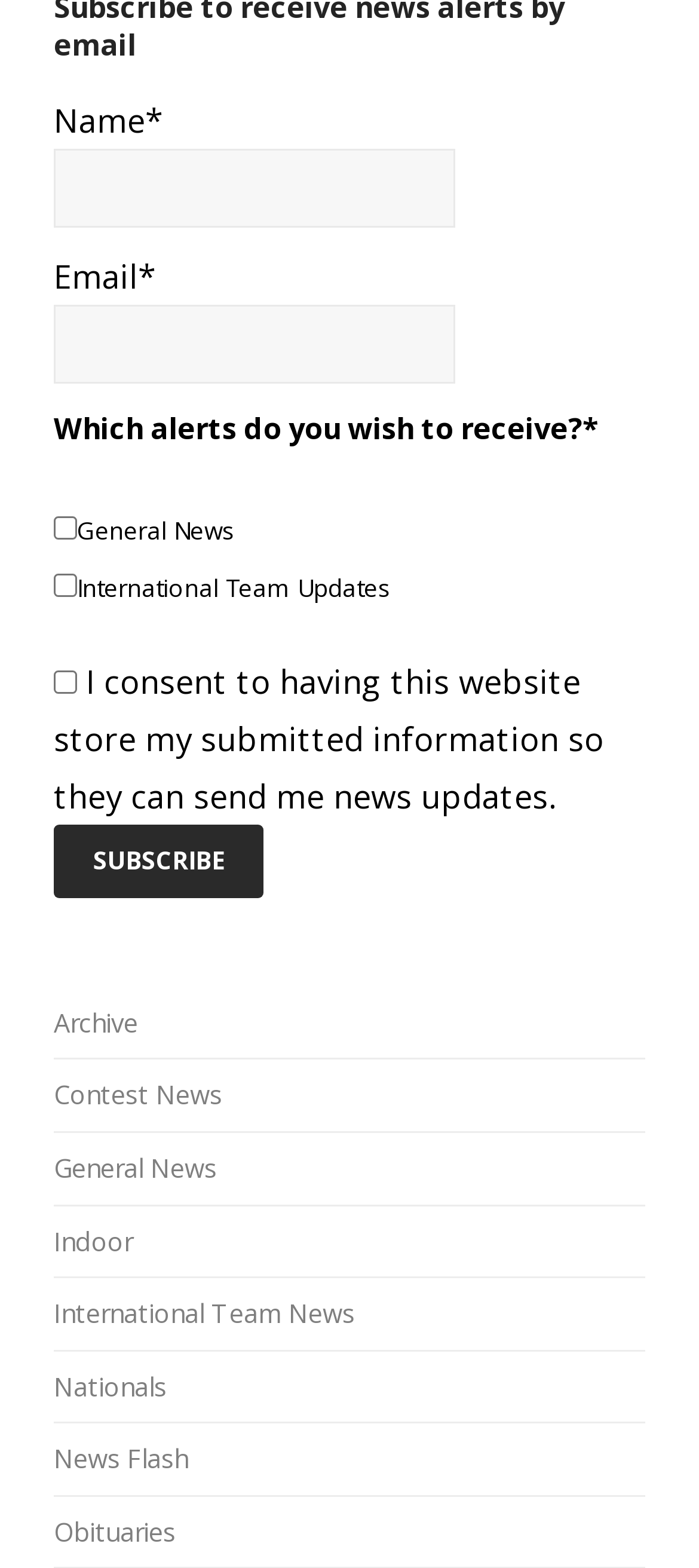Pinpoint the bounding box coordinates of the element to be clicked to execute the instruction: "Check the General News checkbox".

[0.077, 0.329, 0.11, 0.344]